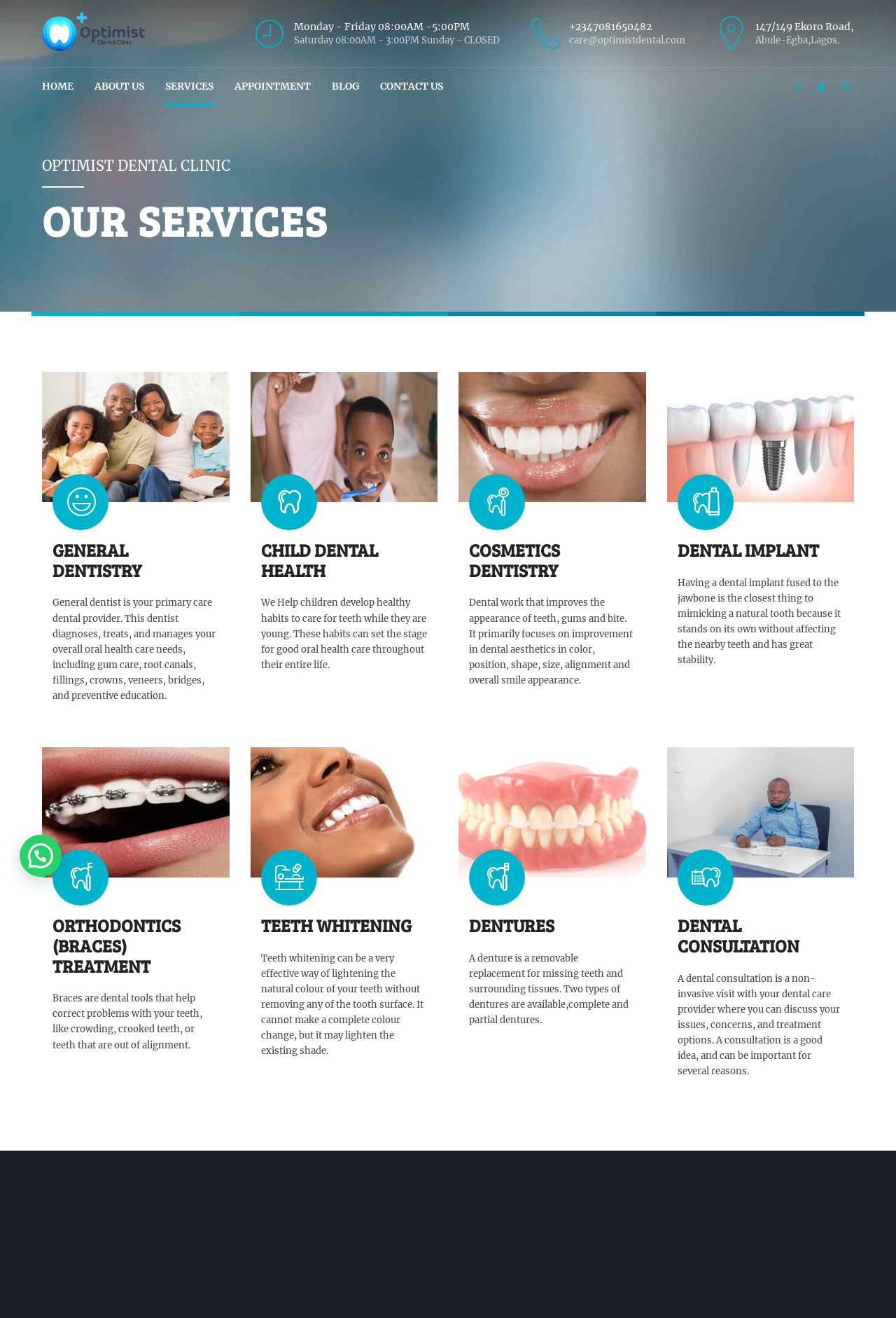Provide a thorough description of the webpage you see.

The webpage is about the services offered by Optimist Dental Clinic. At the top, there is a logo and a navigation menu with links to different sections of the website, including "Home", "About Us", "Services", "Appointment", "Blog", and "Contact Us". 

Below the navigation menu, there is a section with the clinic's contact information, including phone number, email, and address. 

The main content of the webpage is divided into sections, each describing a different service offered by the clinic. The sections are separated by horizontal lines and have headings that describe the service, such as "General Dentistry", "Child Dental Health", "Cosmetics Dentistry", "Dental Implant", and "Orthodontics (Braces) Treatment". 

Each section has a brief description of the service, and some of them have icons or images accompanying the text. There are also links to more information or to book an appointment scattered throughout the sections. 

The layout of the webpage is organized and easy to follow, with clear headings and concise text that summarizes the services offered by Optimist Dental Clinic.